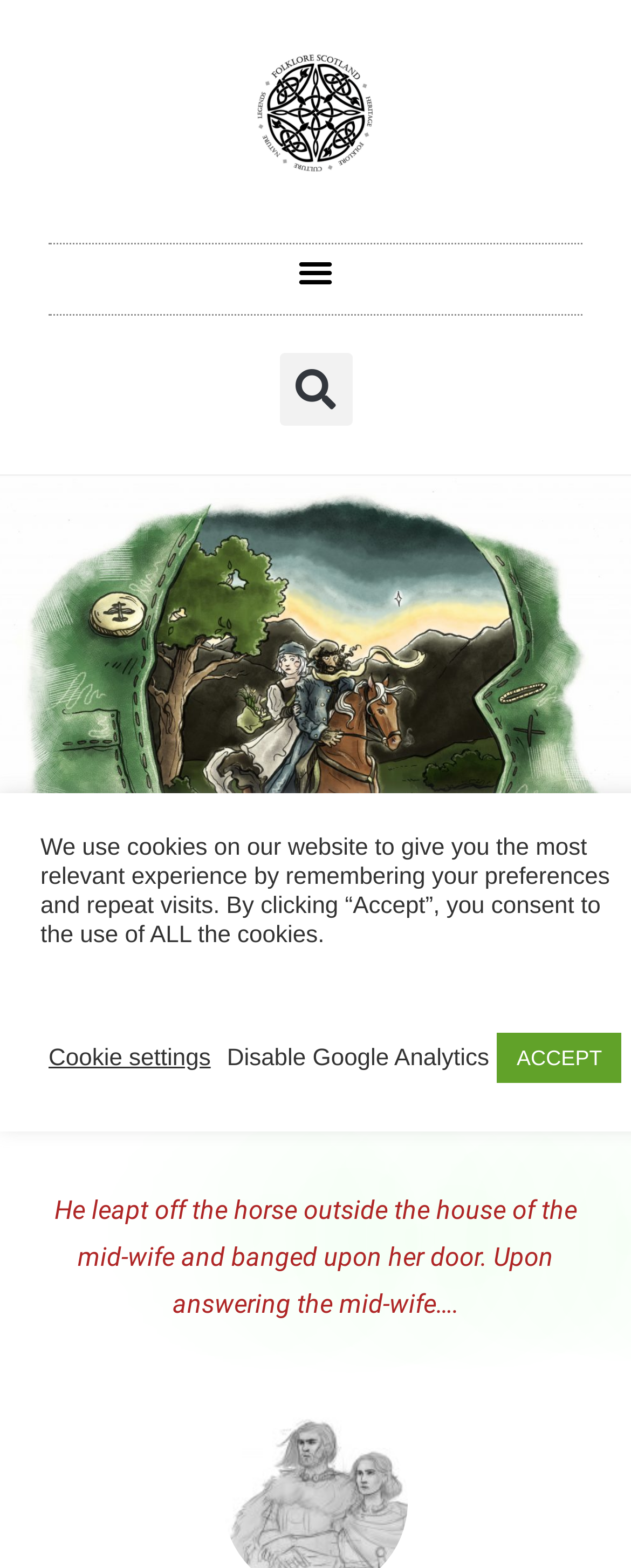How many buttons are on the webpage?
Answer with a single word or phrase, using the screenshot for reference.

4